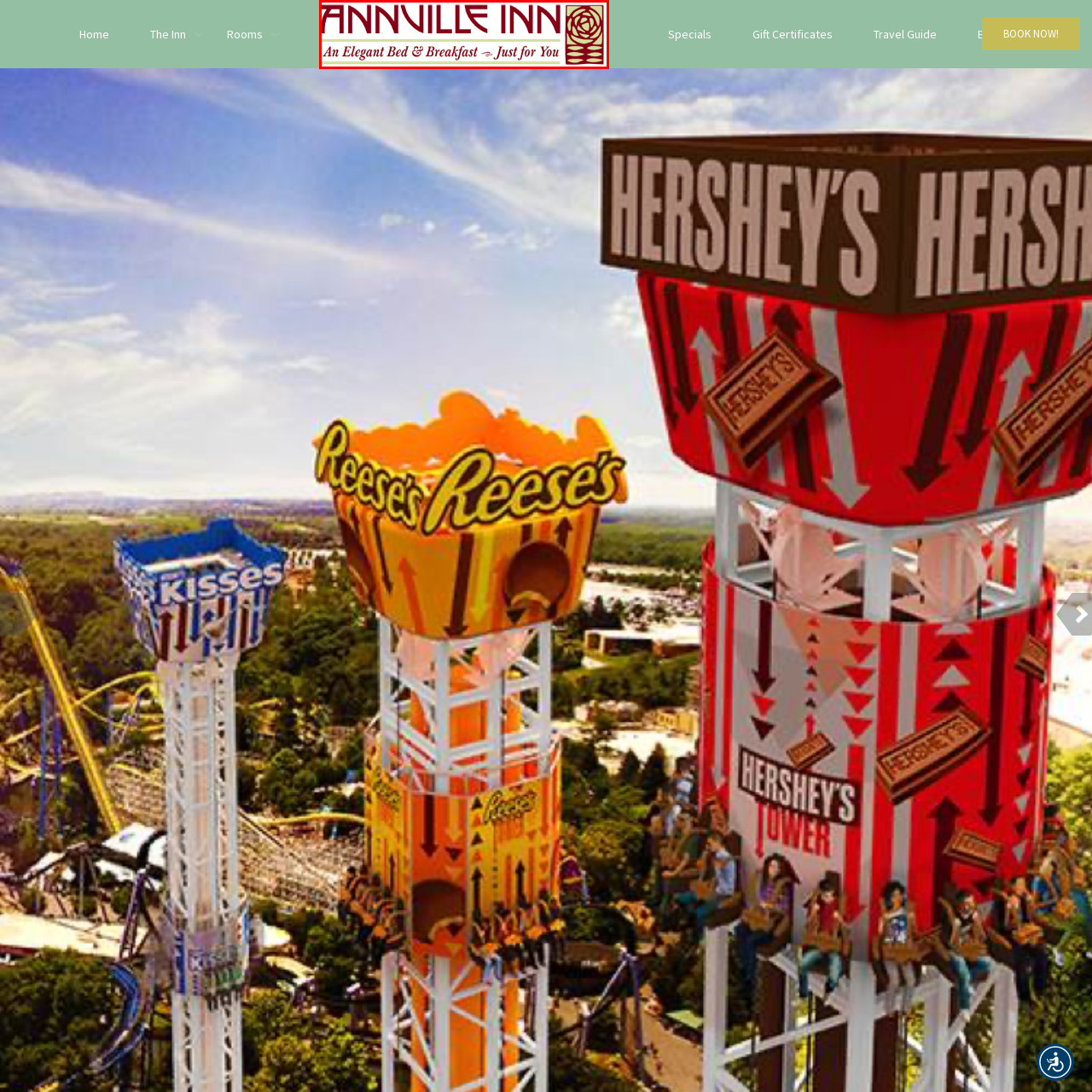Give an elaborate description of the visual elements within the red-outlined box.

The image features the logo of Annville Inn, an elegant bed and breakfast. The design prominently displays the name "ANNVILLE INN" in bold, maroon letters, exuding a sense of warmth and hospitality. Below the name, a tagline reads, "An Elegant Bed & Breakfast - Just for You," suggesting a personalized and welcoming experience for guests. The logo incorporates a subtle graphic element, likely representing a rose, enhancing the logo's charm and elegance, making it visually appealing and indicative of a cozy retreat.